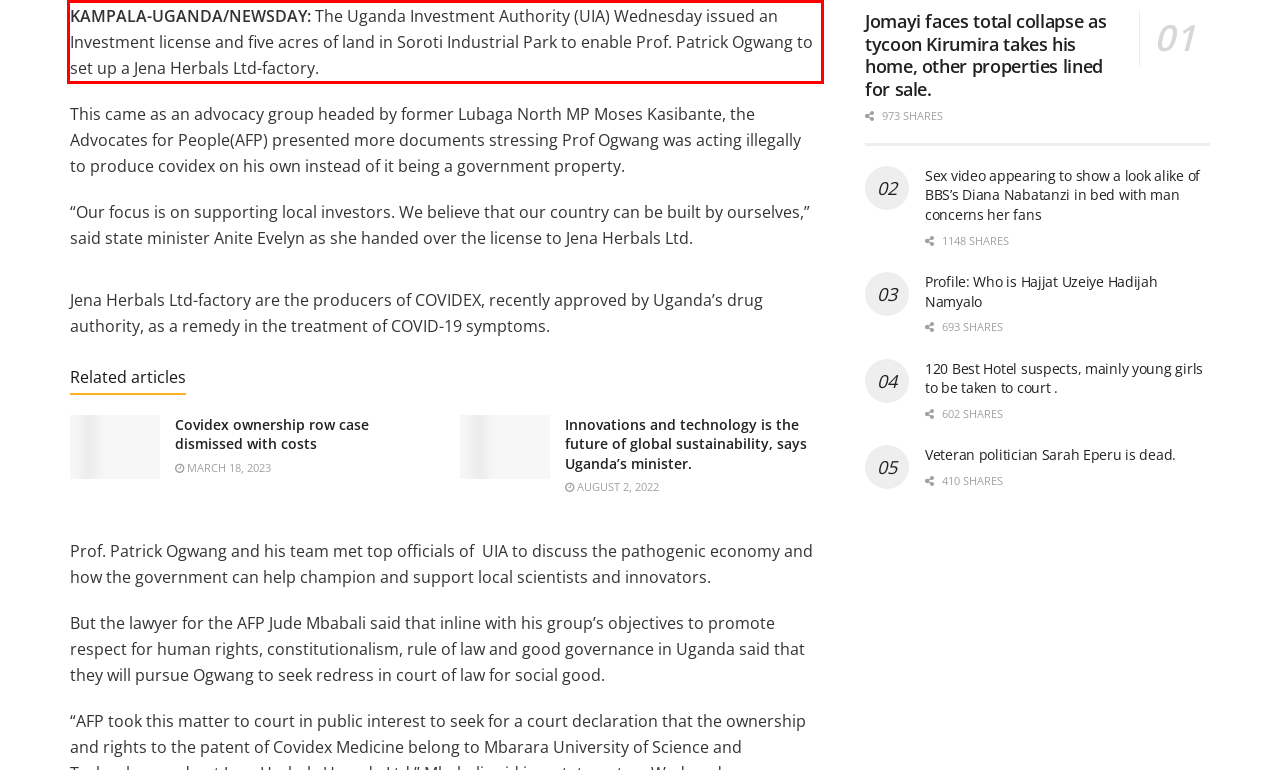Using OCR, extract the text content found within the red bounding box in the given webpage screenshot.

KAMPALA-UGANDA/NEWSDAY: The Uganda Investment Authority (UIA) Wednesday issued an Investment license and five acres of land in Soroti Industrial Park to enable Prof. Patrick Ogwang to set up a Jena Herbals Ltd-factory.